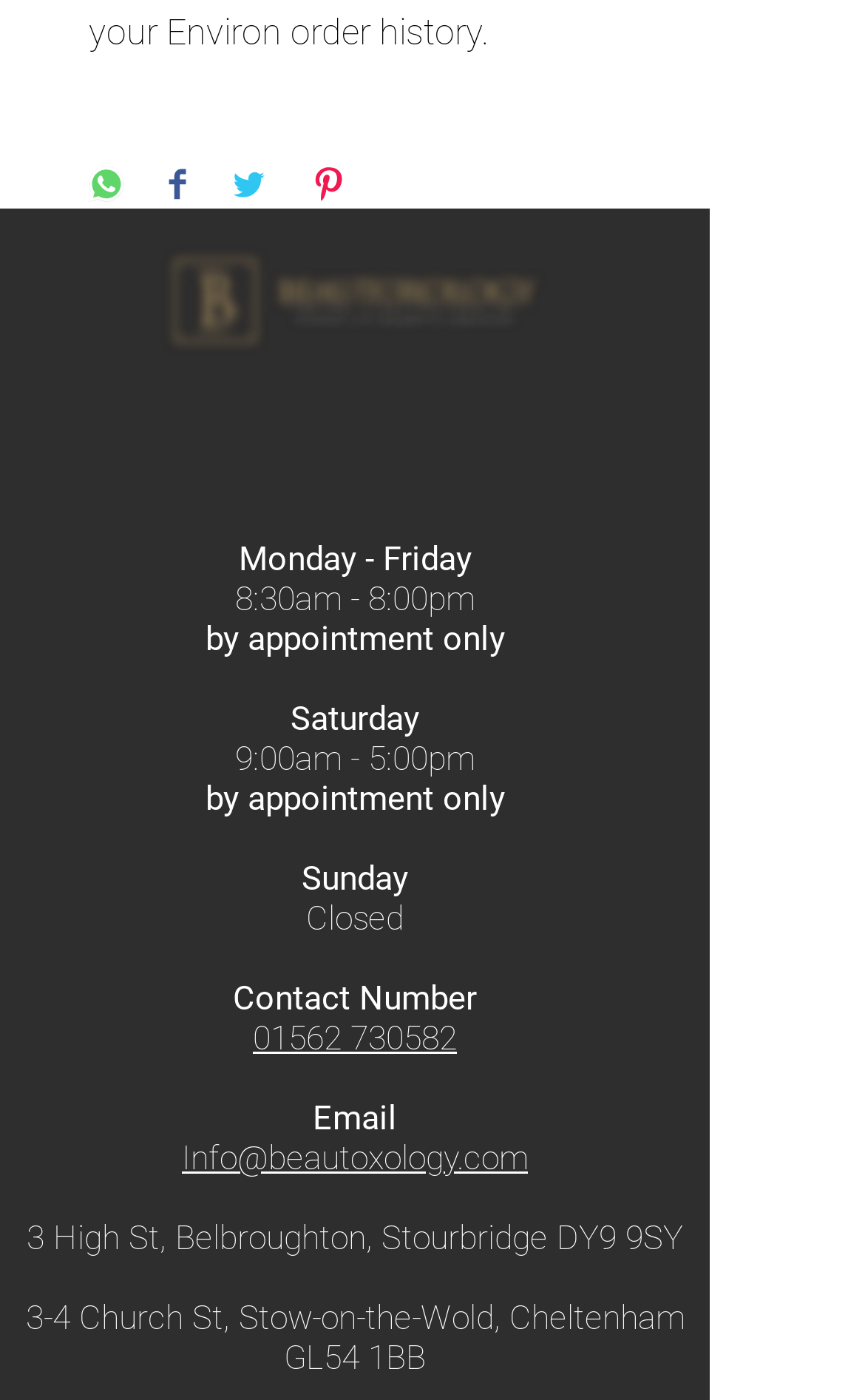Predict the bounding box coordinates for the UI element described as: "01562 730582". The coordinates should be four float numbers between 0 and 1, presented as [left, top, right, bottom].

[0.292, 0.728, 0.528, 0.757]